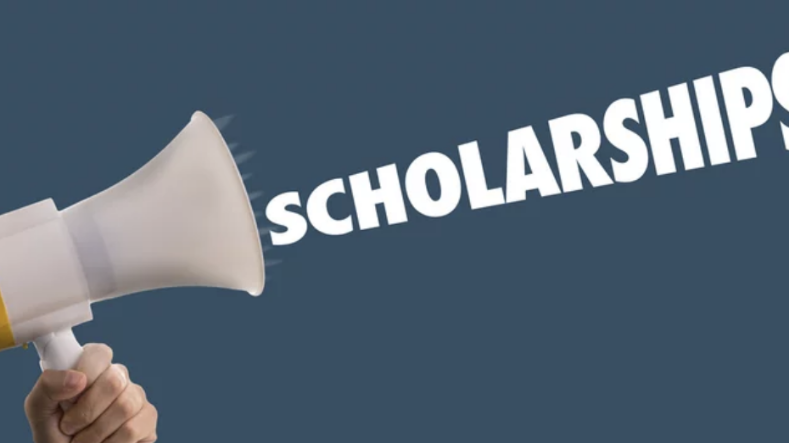What is the main theme of the image? Using the information from the screenshot, answer with a single word or phrase.

Healthcare scholarships